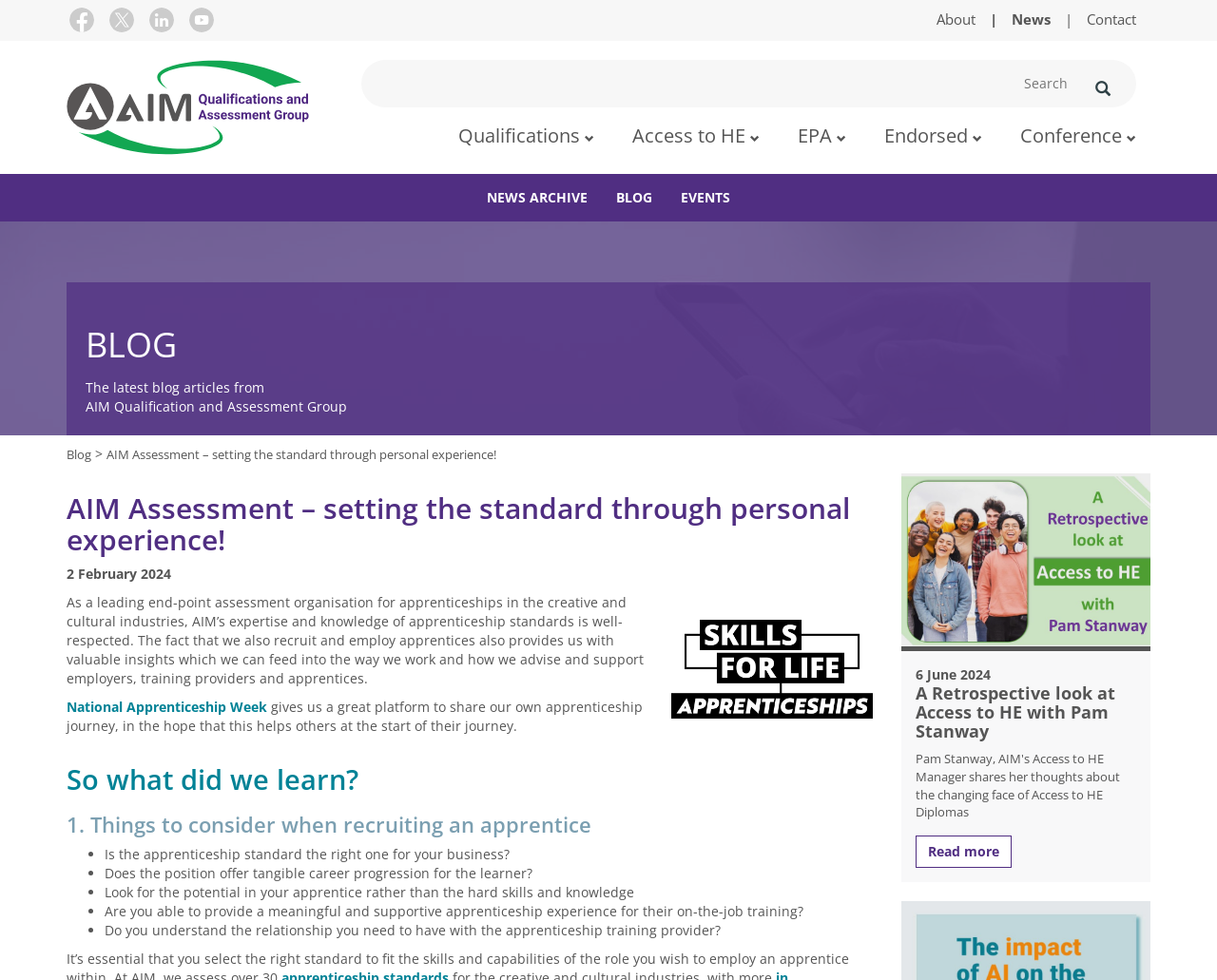Identify the bounding box for the described UI element: "News Archive".

[0.388, 0.177, 0.495, 0.226]